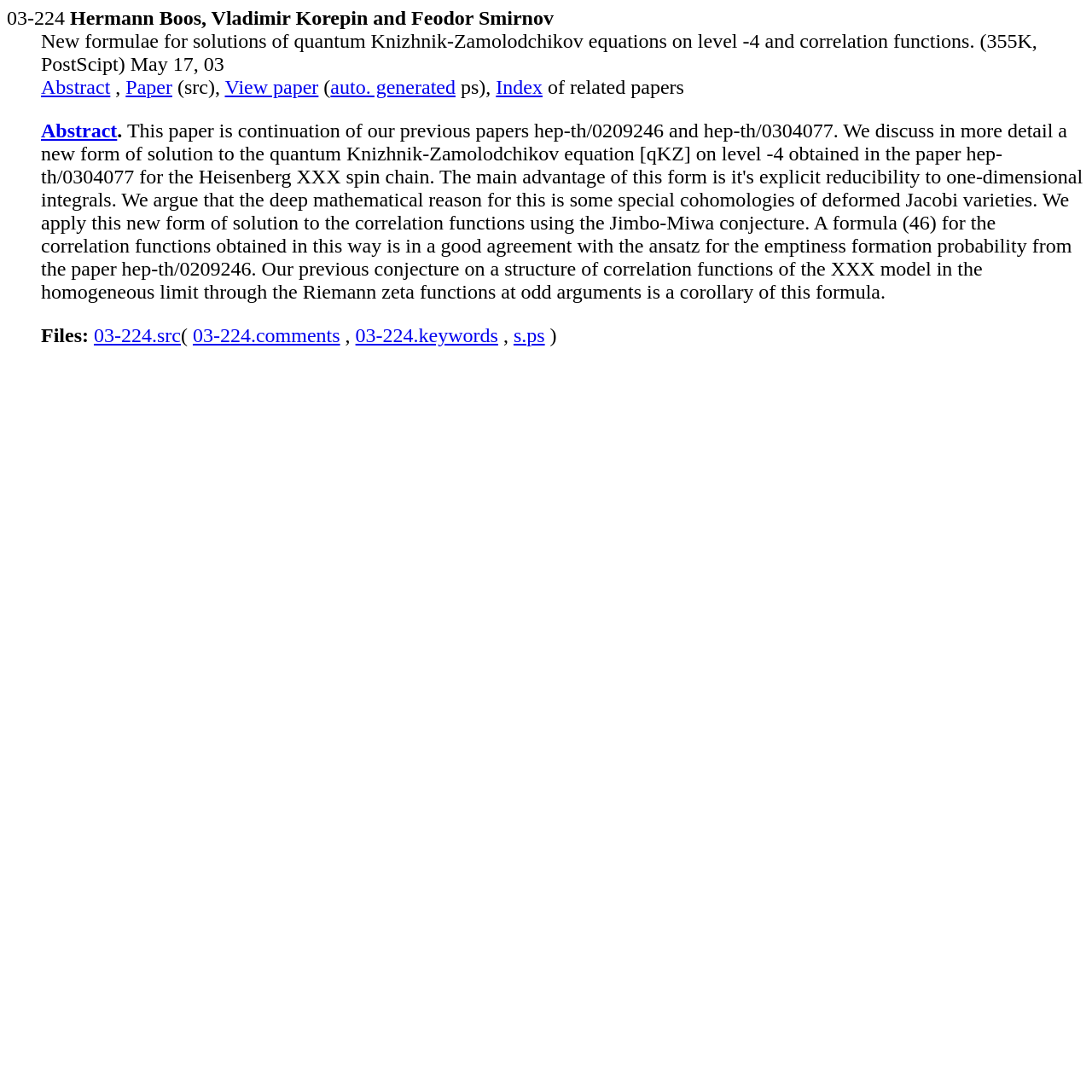Calculate the bounding box coordinates for the UI element based on the following description: "View paper". Ensure the coordinates are four float numbers between 0 and 1, i.e., [left, top, right, bottom].

[0.206, 0.07, 0.292, 0.09]